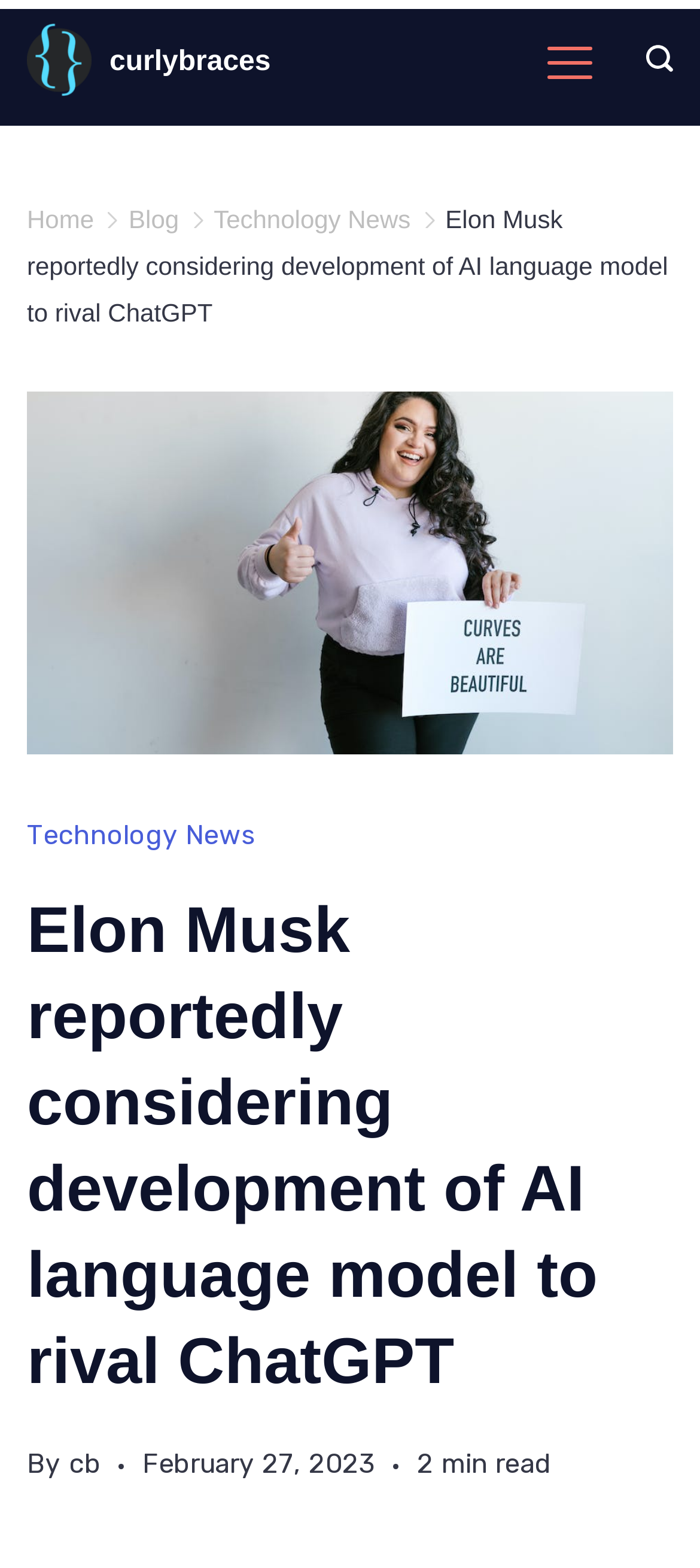Who is the author of the article?
Look at the screenshot and provide an in-depth answer.

I found the author's name by looking at the link 'cb' which is located next to the 'By' text and is a separate element from the article title and publication date.